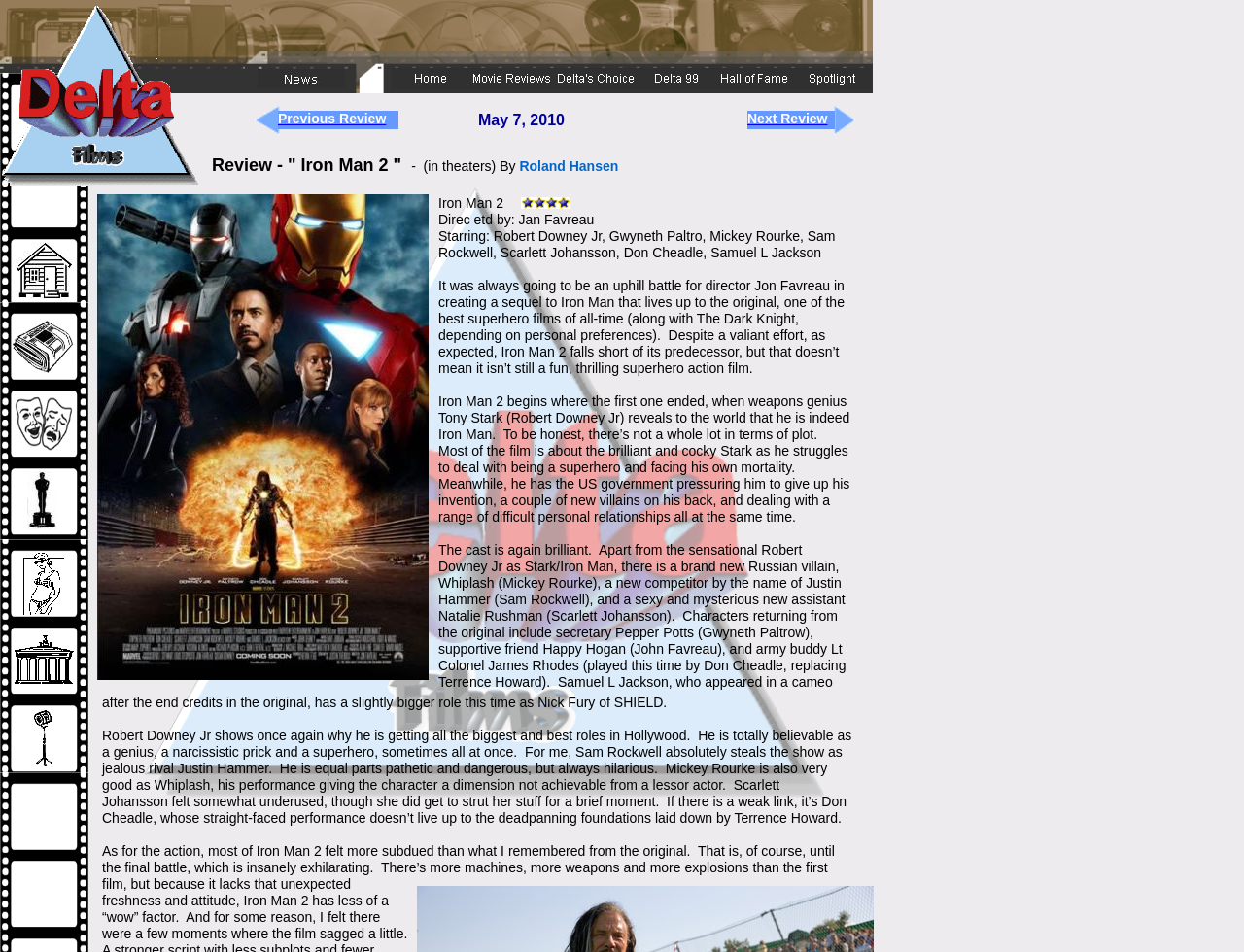Answer with a single word or phrase: 
What is the date of the review?

May 7, 2010